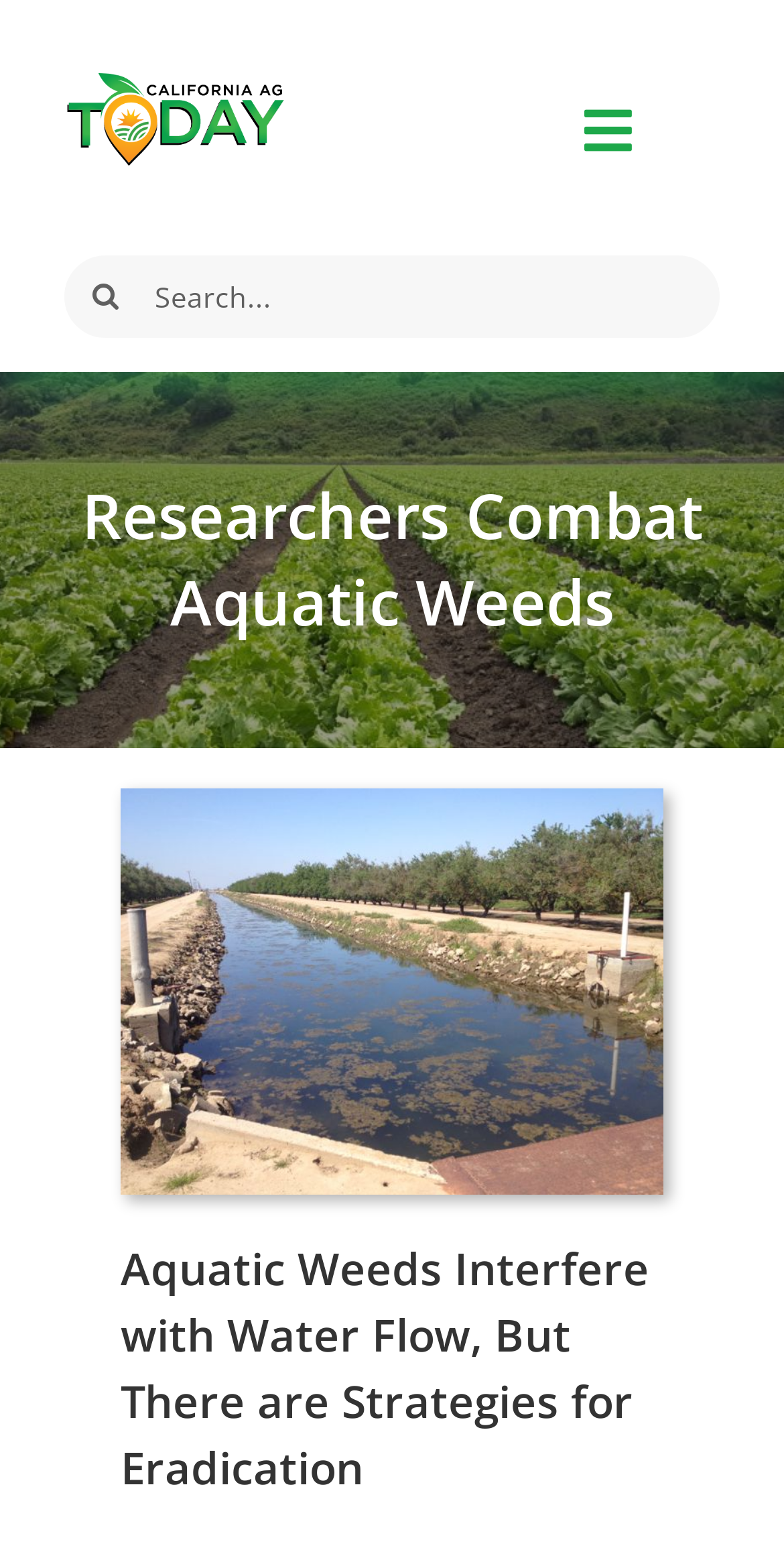How many links are there in the navigation menu?
Kindly offer a detailed explanation using the data available in the image.

The navigation menu is located at the top right of the webpage and contains only one link, indicating that there is only one option for navigation.